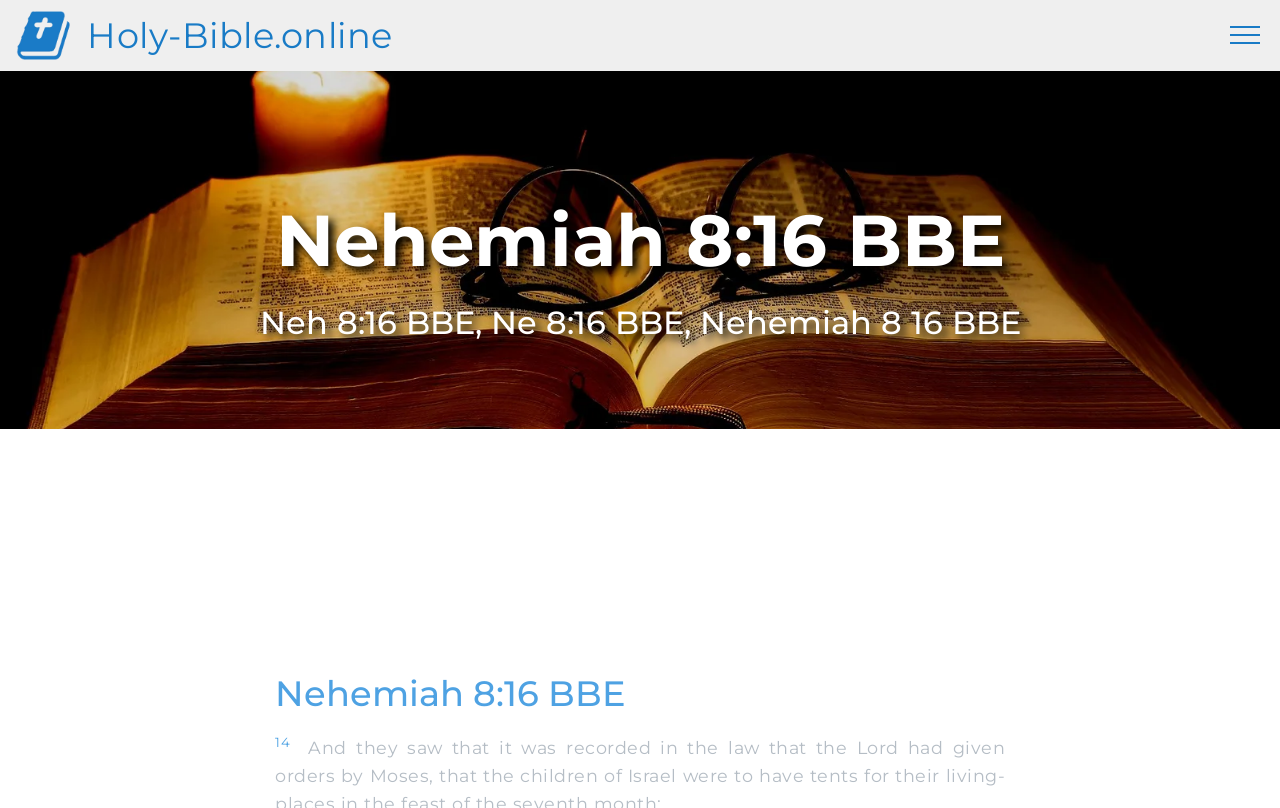Provide a brief response using a word or short phrase to this question:
Is there an image on this webpage?

Yes